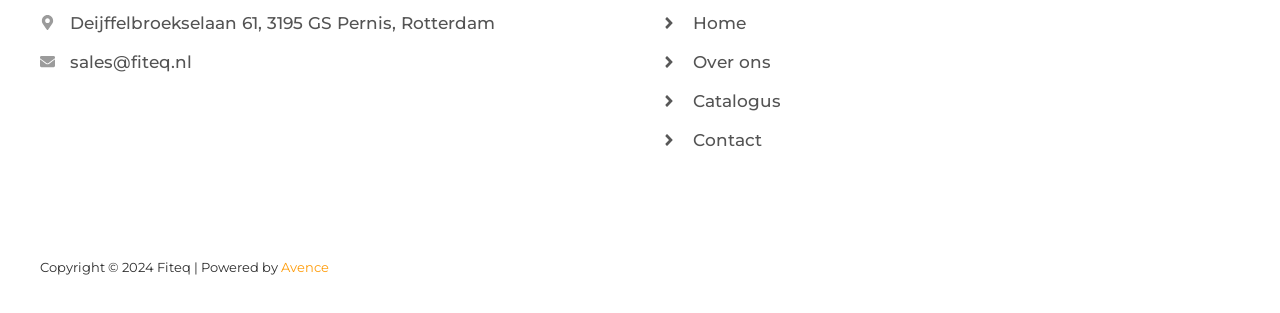Using the format (top-left x, top-left y, bottom-right x, bottom-right y), provide the bounding box coordinates for the described UI element. All values should be floating point numbers between 0 and 1: Over ons

[0.516, 0.166, 0.602, 0.23]